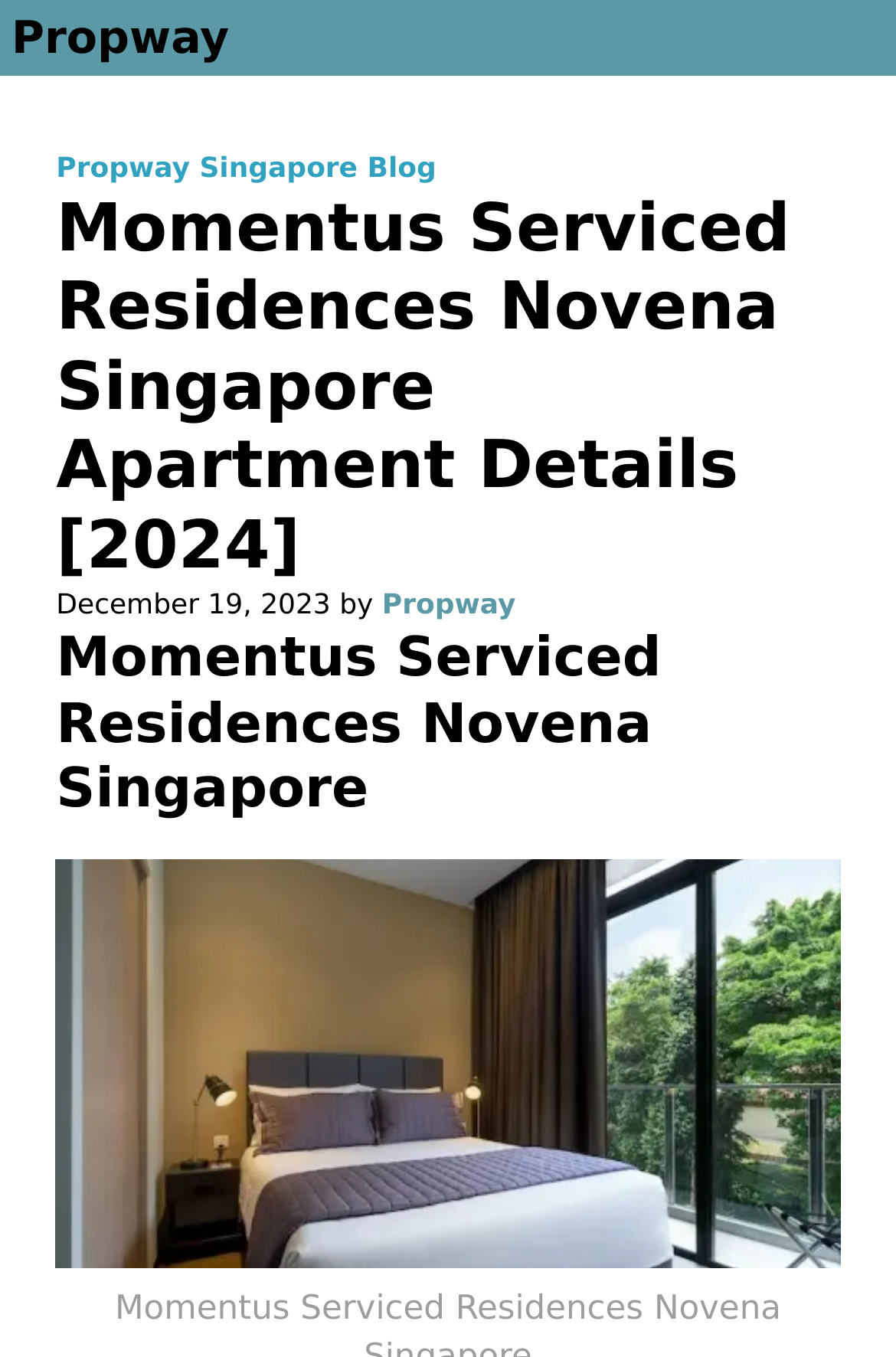What is the purpose of the webpage?
Please give a detailed and thorough answer to the question, covering all relevant points.

The heading 'Momentus Serviced Residences Novena Singapore Apartment Details [2024]' suggests that the purpose of the webpage is to provide apartment details of Momentus Serviced Residences Novena Singapore.